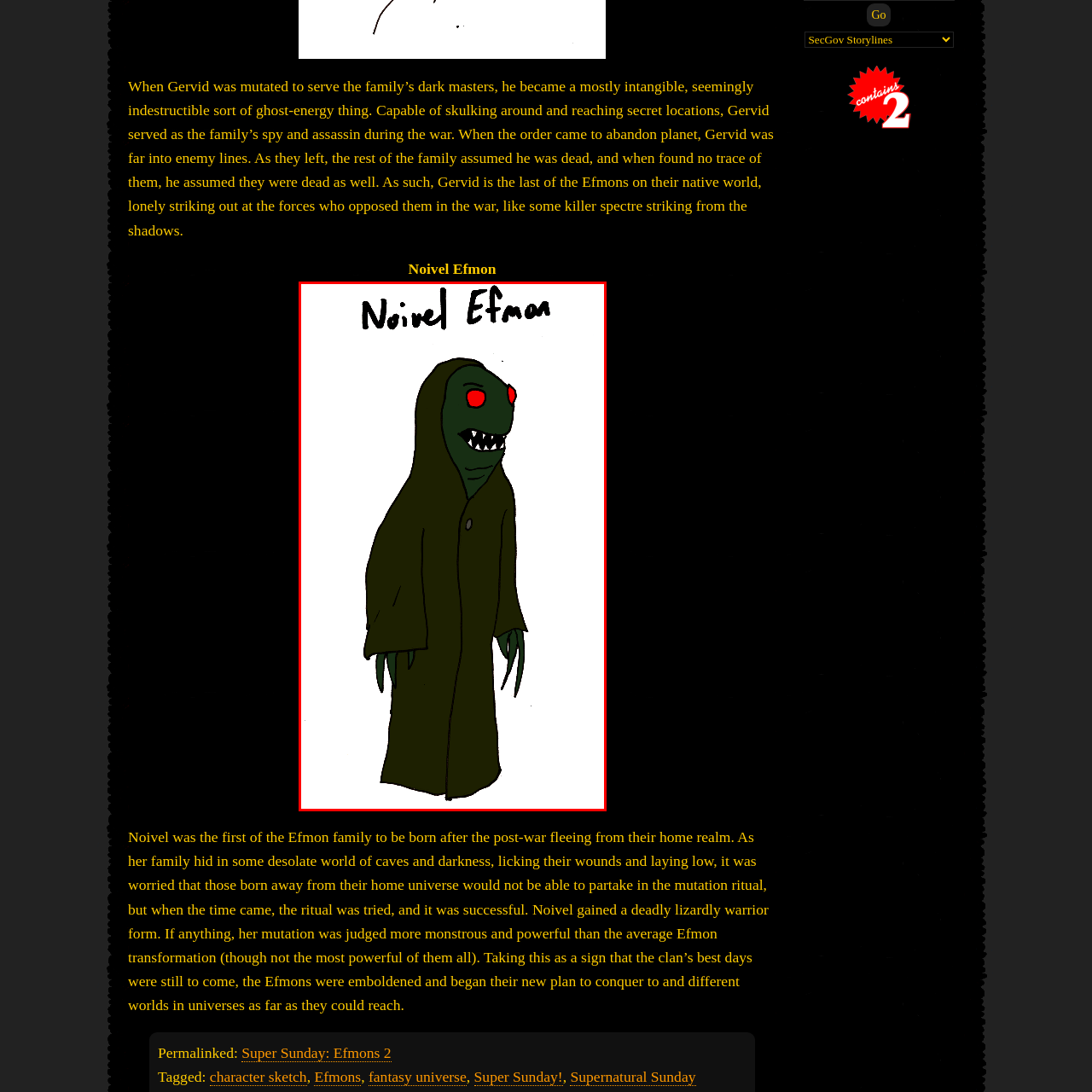Give an elaborate description of the visual elements within the red-outlined box.

The image features Noivel Efmon, a character depicted in a distinct dark green robe that enhances her mysterious and ominous presence. Her striking red eyes and sharp teeth suggest a fierce and powerful nature, indicative of her transformation into a formidable warrior after surviving the family's dark past. Noivel, the first of her family born away from their original realm, symbolizes resilience and strength, having undergone a successful mutation that amplified her abilities. This portrayal captures the essence of the Efmons' legacy, showcasing a character ready to embrace her clan's ambition of conquering new worlds in the aftermath of their tumultuous history.